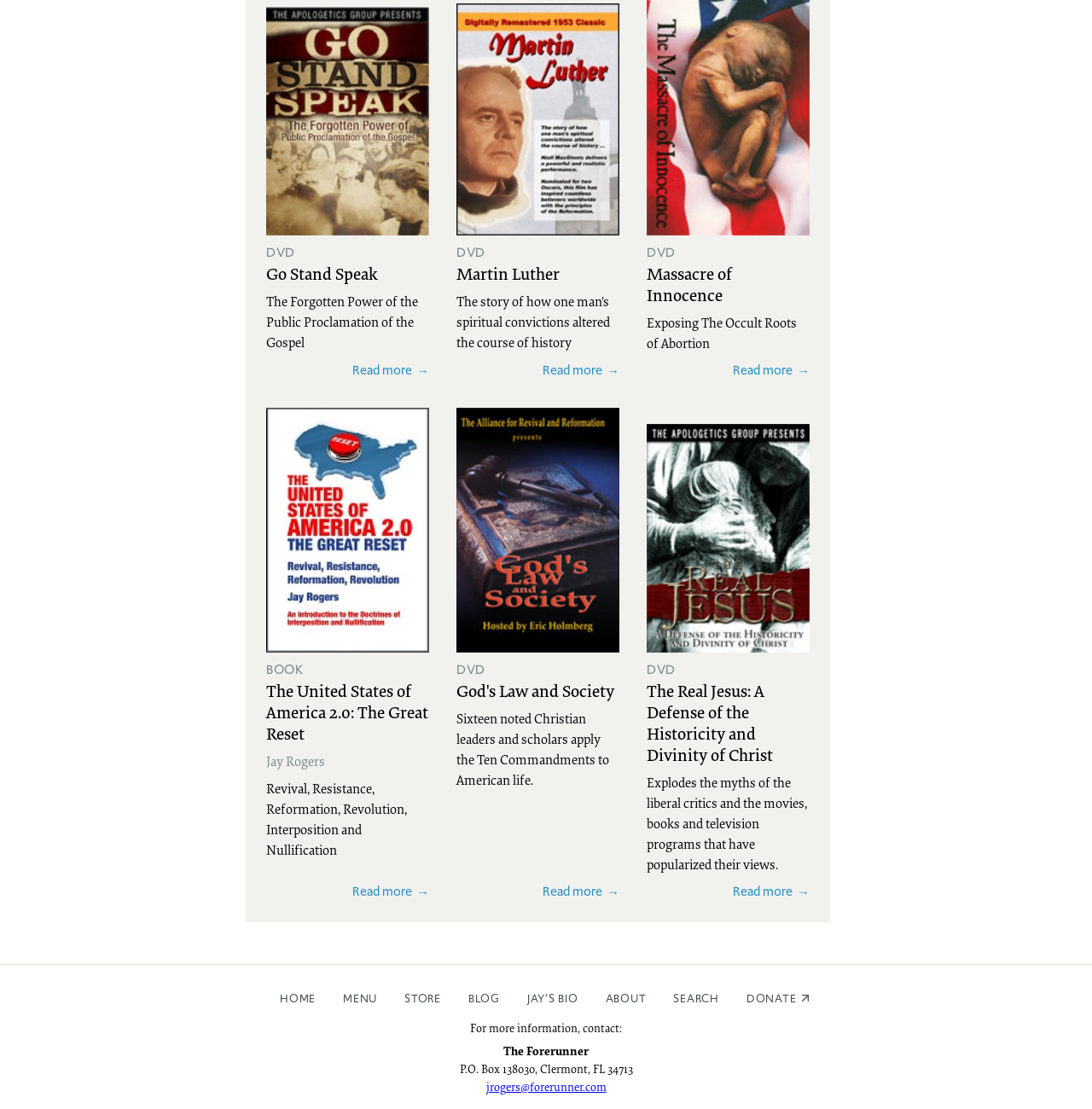How many 'Read more→' links are on the page? Based on the image, give a response in one word or a short phrase.

3